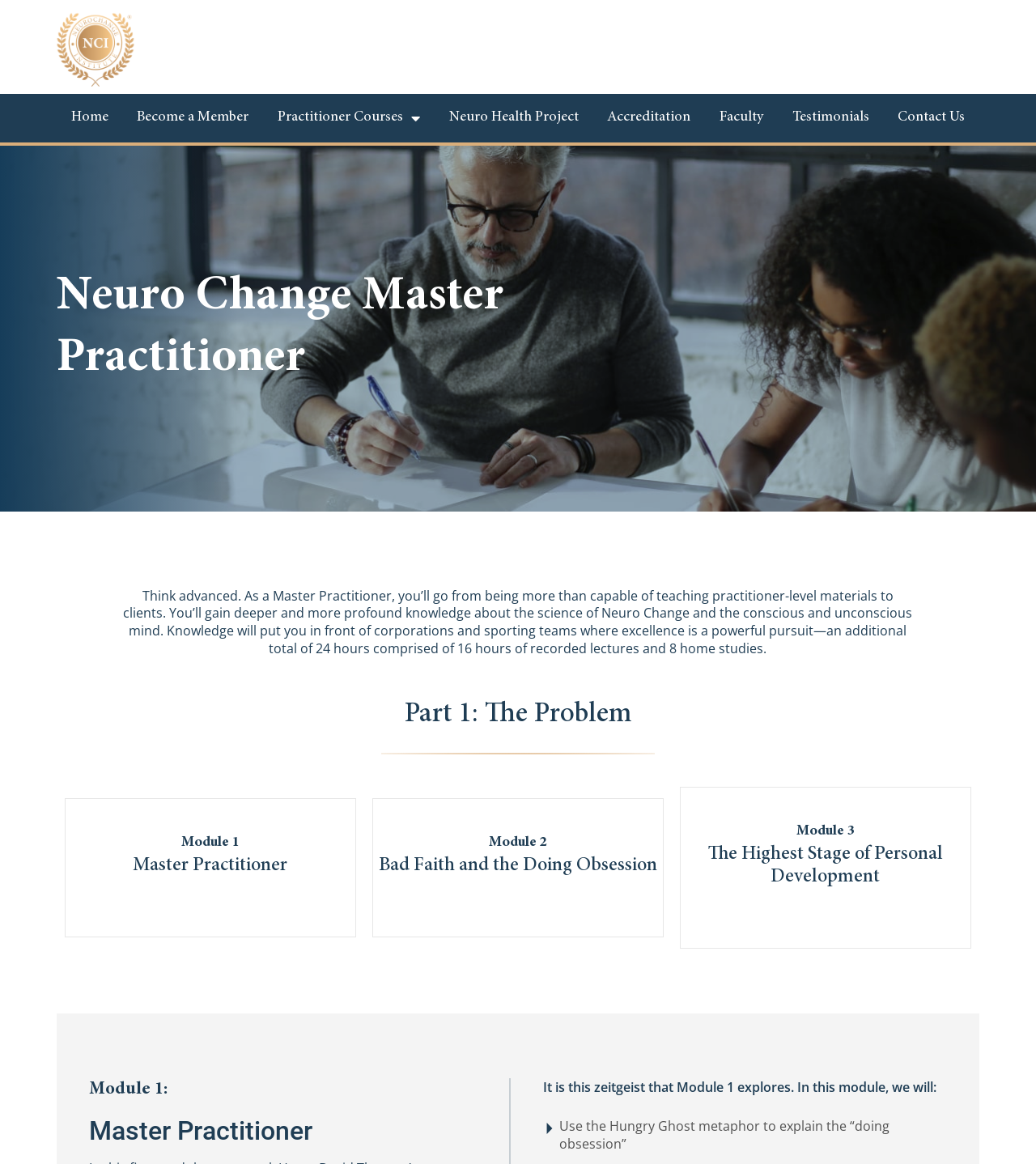Illustrate the webpage's structure and main components comprehensively.

The webpage is about the Neuro Change Master Practitioner program offered by the Neuro Change Institute. At the top, there is a navigation menu with 8 links: Home, Become a Member, Practitioner Courses, Neuro Health Project, Accreditation, Faculty, Testimonials, and Contact Us. These links are aligned horizontally and take up about the top 10% of the page.

Below the navigation menu, there is a heading that reads "Neuro Change Master Practitioner". This heading is centered and takes up about 20% of the page width.

The main content of the page is divided into sections. The first section describes the benefits of becoming a Master Practitioner, including gaining deeper knowledge about the science of Neuro Change and the conscious and unconscious mind. This section takes up about 30% of the page height.

The next section is titled "Part 1: The Problem" and is followed by three modules: Module 1, Module 2, and Module 3. Each module has a heading and a brief description. Module 1 has an additional text that explains what will be covered in the module. Module 2 has a text that reads "Bad Faith and the Doing Obsession". Module 3 has a text that reads "The Highest Stage of Personal Development".

There is also an image on the page, located near the bottom, which is about 1% of the page width and 1% of the page height.

Overall, the webpage has a clean and organized structure, with clear headings and concise text that describes the Neuro Change Master Practitioner program.